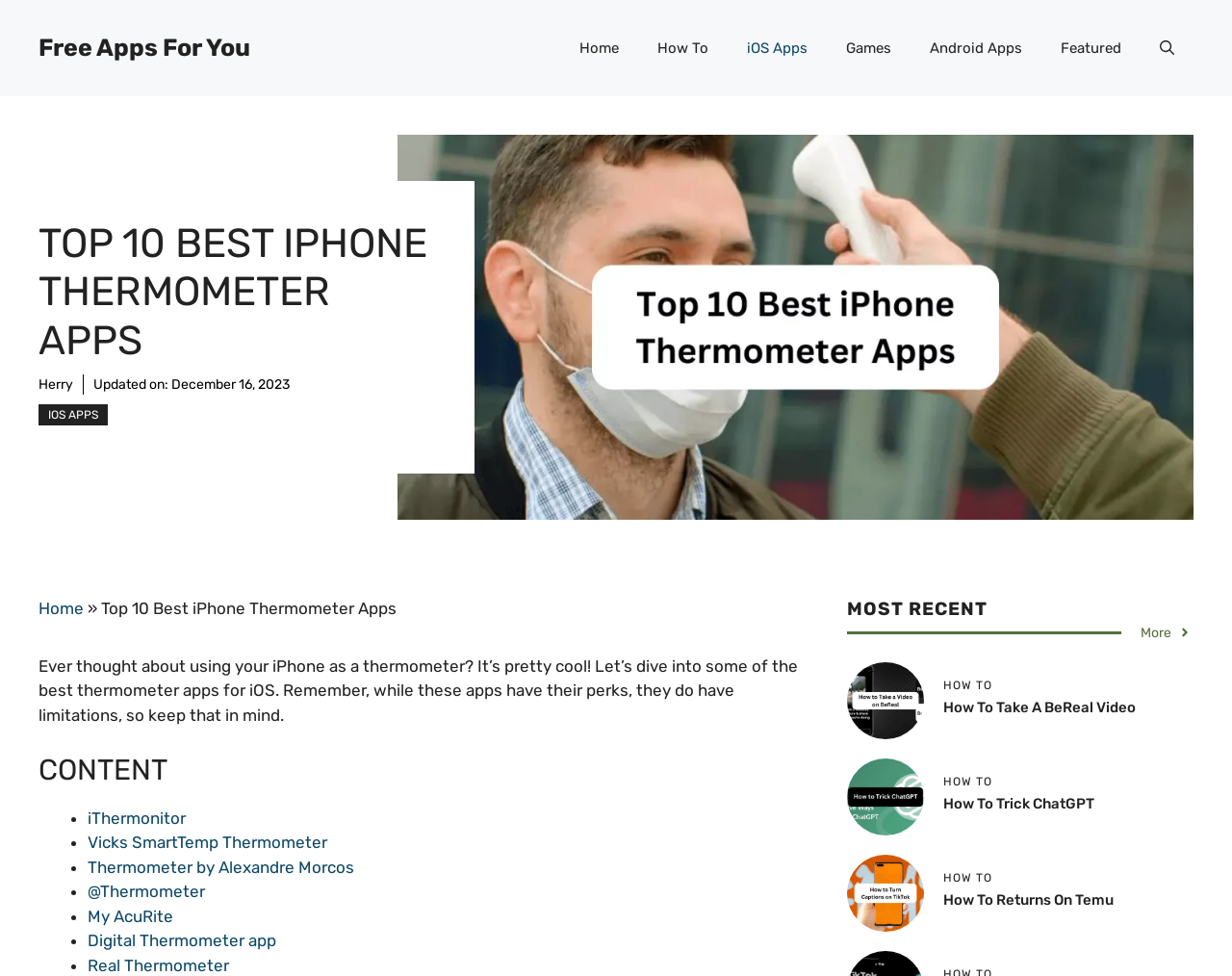What is the category of the 'How To' section?
Examine the webpage screenshot and provide an in-depth answer to the question.

The 'HOW TO' section appears to be a collection of tutorial articles, as evidenced by the headings 'How To Take A BeReal Video', 'How To Trick ChatGPT', and 'How To Returns On Temu'.